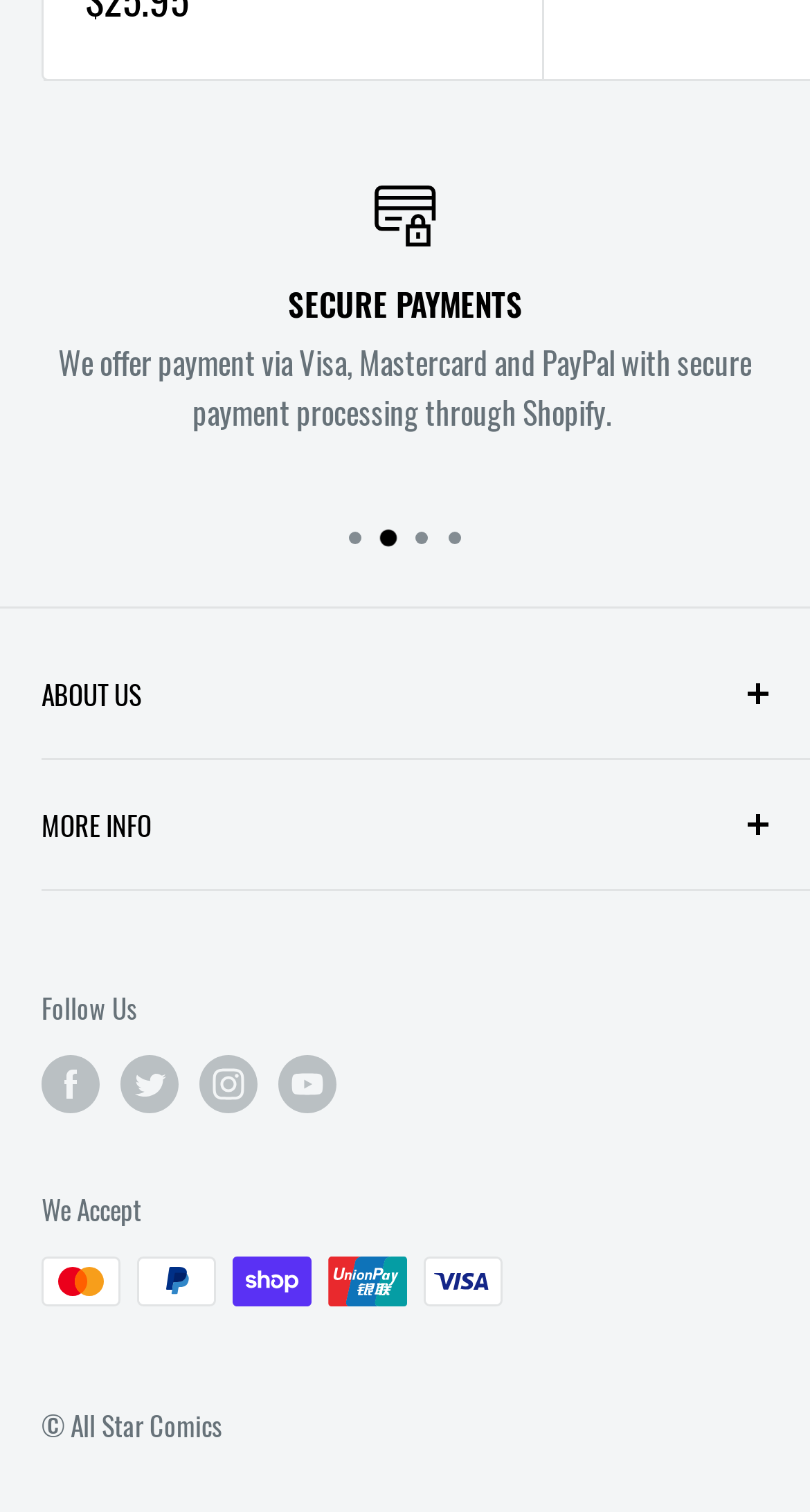Please reply to the following question using a single word or phrase: 
What is the copyright information?

All Star Comics